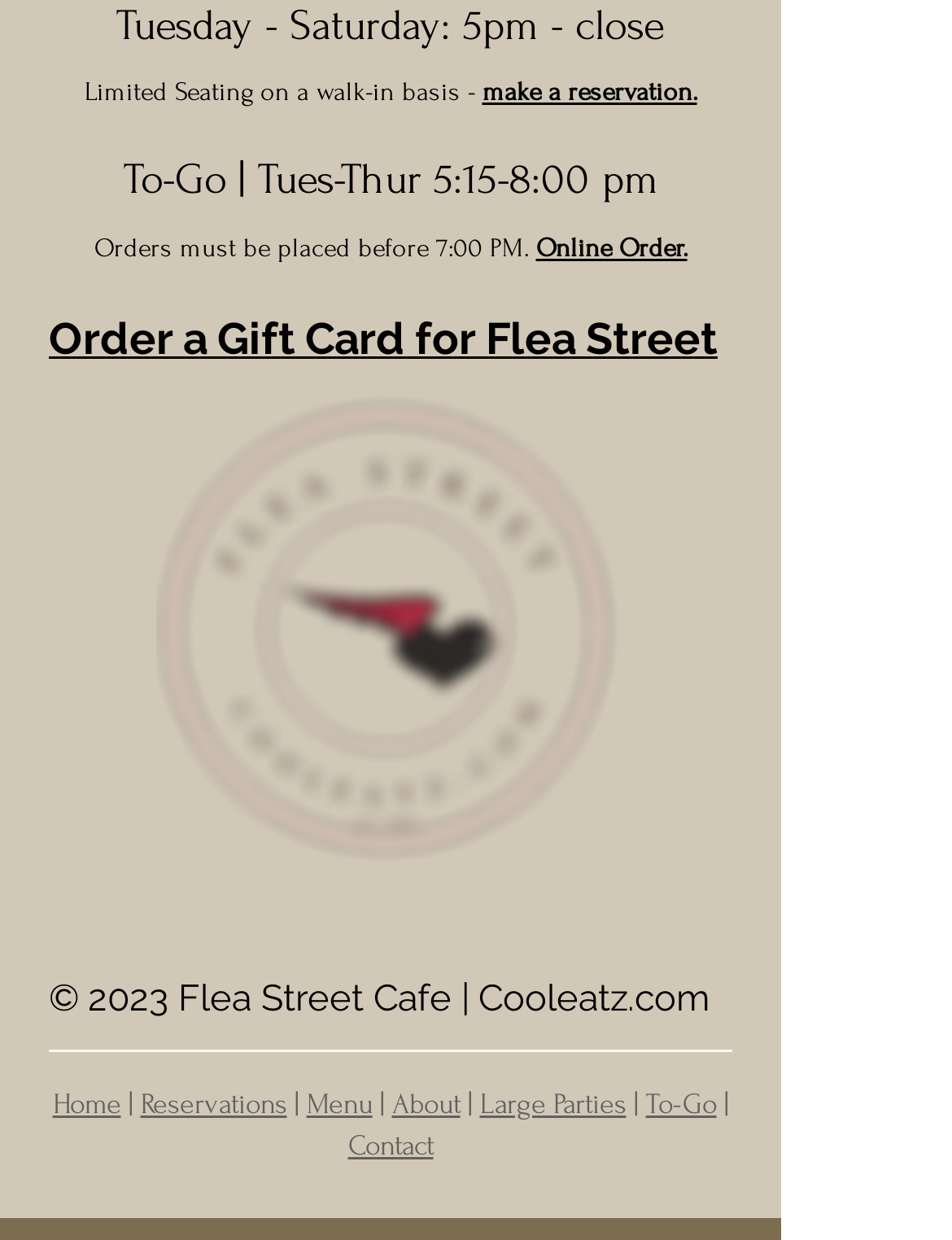Please determine the bounding box coordinates for the UI element described here. Use the format (top-left x, top-left y, bottom-right x, bottom-right y) with values bounded between 0 and 1: Online Order.

[0.563, 0.176, 0.722, 0.214]